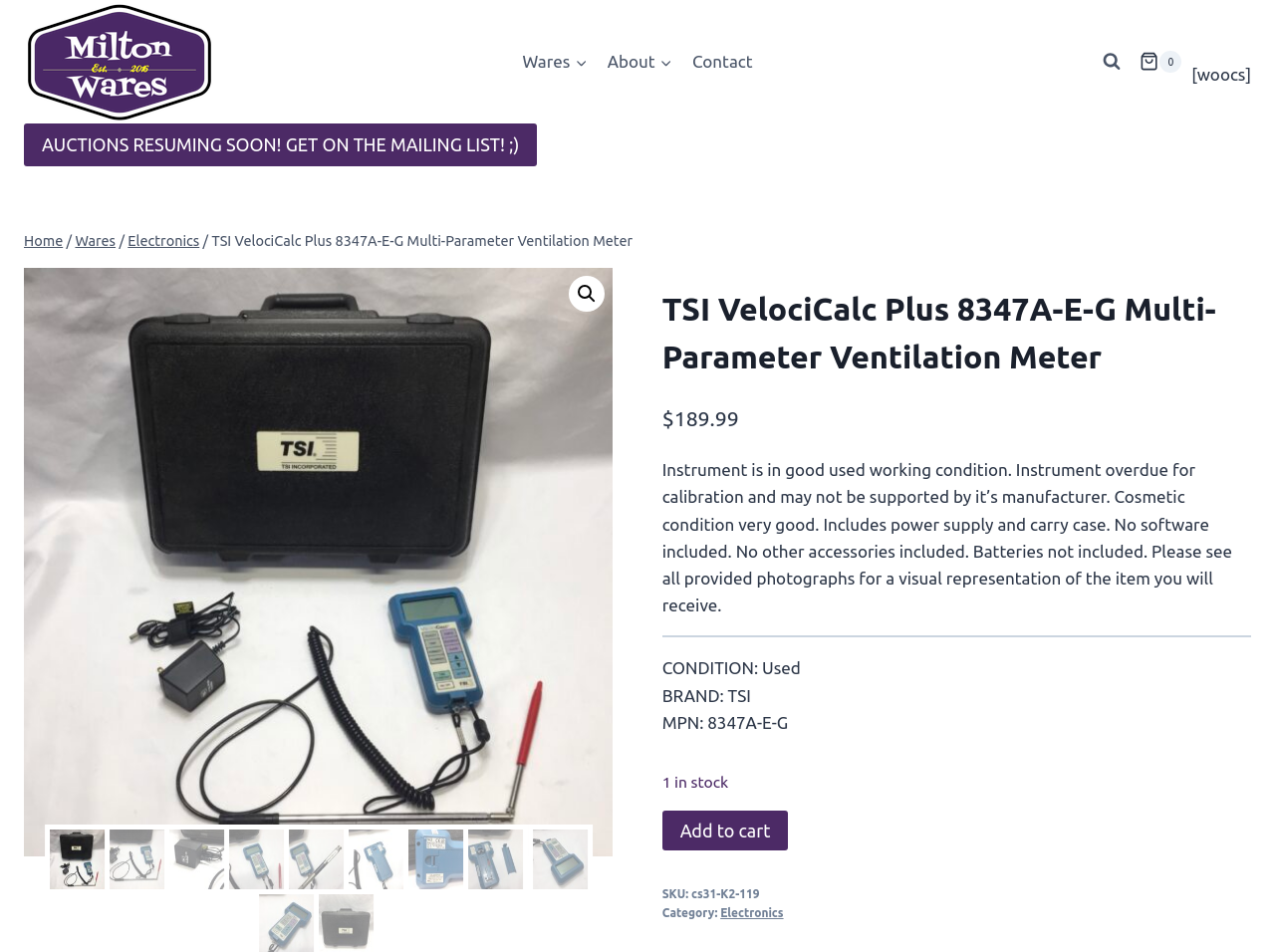Describe the entire webpage, focusing on both content and design.

The webpage is about a product, specifically the TSI VelociCalc Plus 8347A-E-G Multi-Parameter Ventilation Meter, sold by Milton Wares. At the top left, there is a link to Milton Wares, accompanied by an image. Below this, there is a primary navigation menu with links to Wares, About, and Contact.

On the top right, there is a button to view a search form, and a link to the shopping cart, which has an image and displays the number of items in the cart, currently zero.

Below the navigation menu, there is a prominent link announcing that auctions will be resuming soon, with an invitation to join the mailing list. Underneath this, there is a breadcrumbs navigation menu, showing the path from the home page to the current product page.

The main content of the page is dedicated to the product description. There is a large image of the product, which takes up most of the page width. Above the image, there is a heading with the product name, followed by the price, $189.99.

Below the image, there is a detailed product description, which includes information about the product's condition, brand, model number, and availability. The description also mentions that the product is in good used working condition, but is overdue for calibration and may not be supported by the manufacturer.

The product details are organized into sections, separated by horizontal lines. The sections include information about the product's condition, brand, model number, and availability. There is also a button to add the product to the cart.

At the bottom of the page, there are several small images, which appear to be social media or payment method icons.